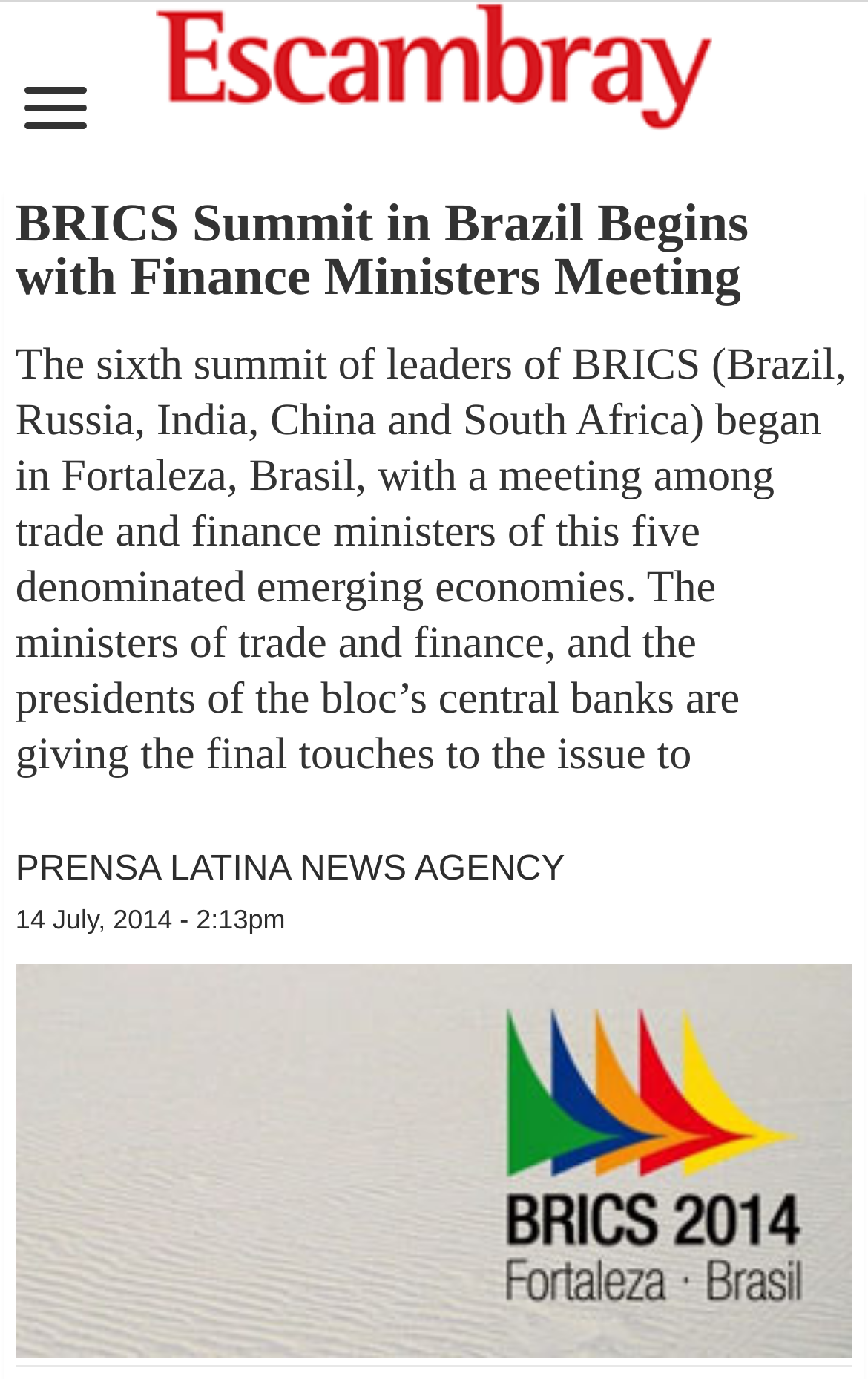Please provide the bounding box coordinates in the format (top-left x, top-left y, bottom-right x, bottom-right y). Remember, all values are floating point numbers between 0 and 1. What is the bounding box coordinate of the region described as: Escambray ENGLISH EDITION

[0.179, 0.035, 0.821, 0.058]